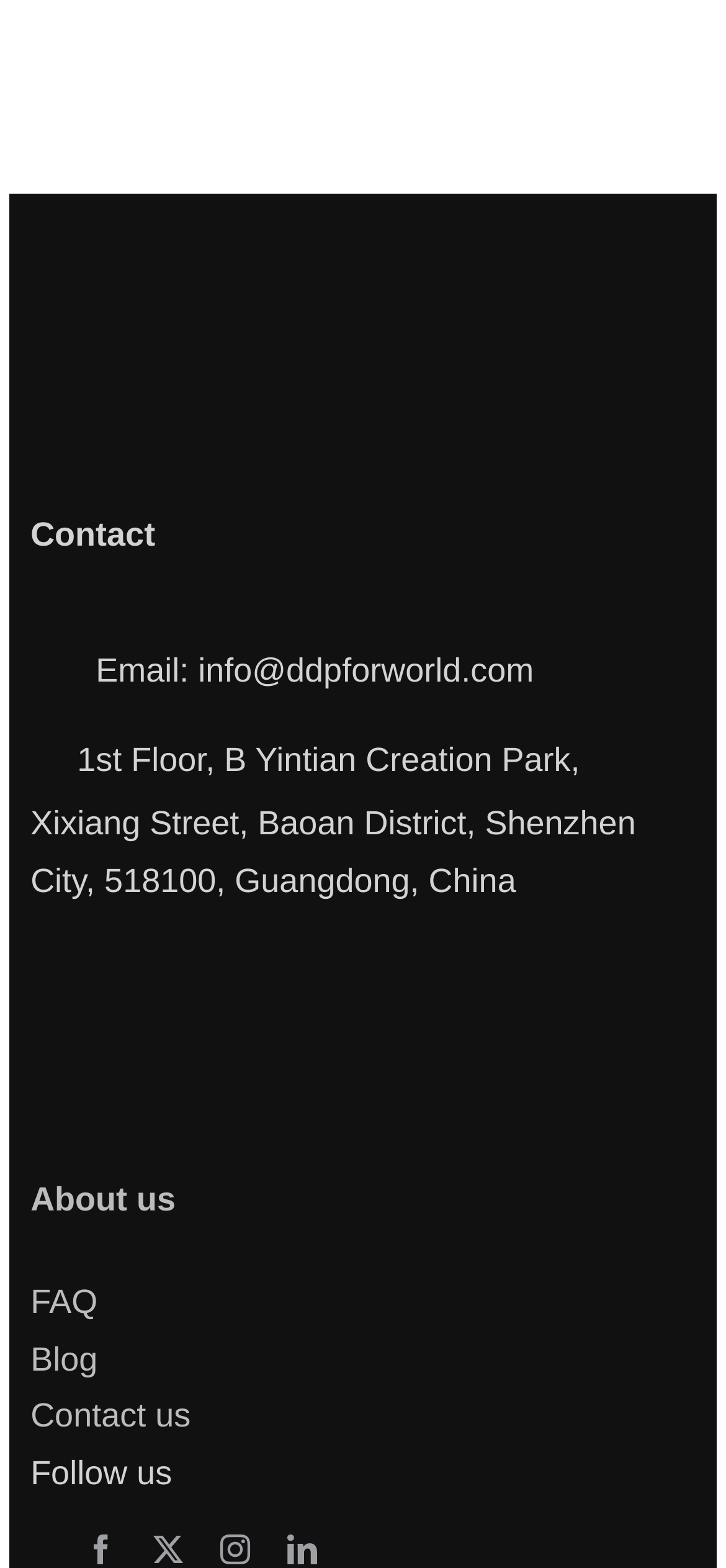Highlight the bounding box coordinates of the element you need to click to perform the following instruction: "Visit About us page."

[0.042, 0.753, 0.242, 0.777]